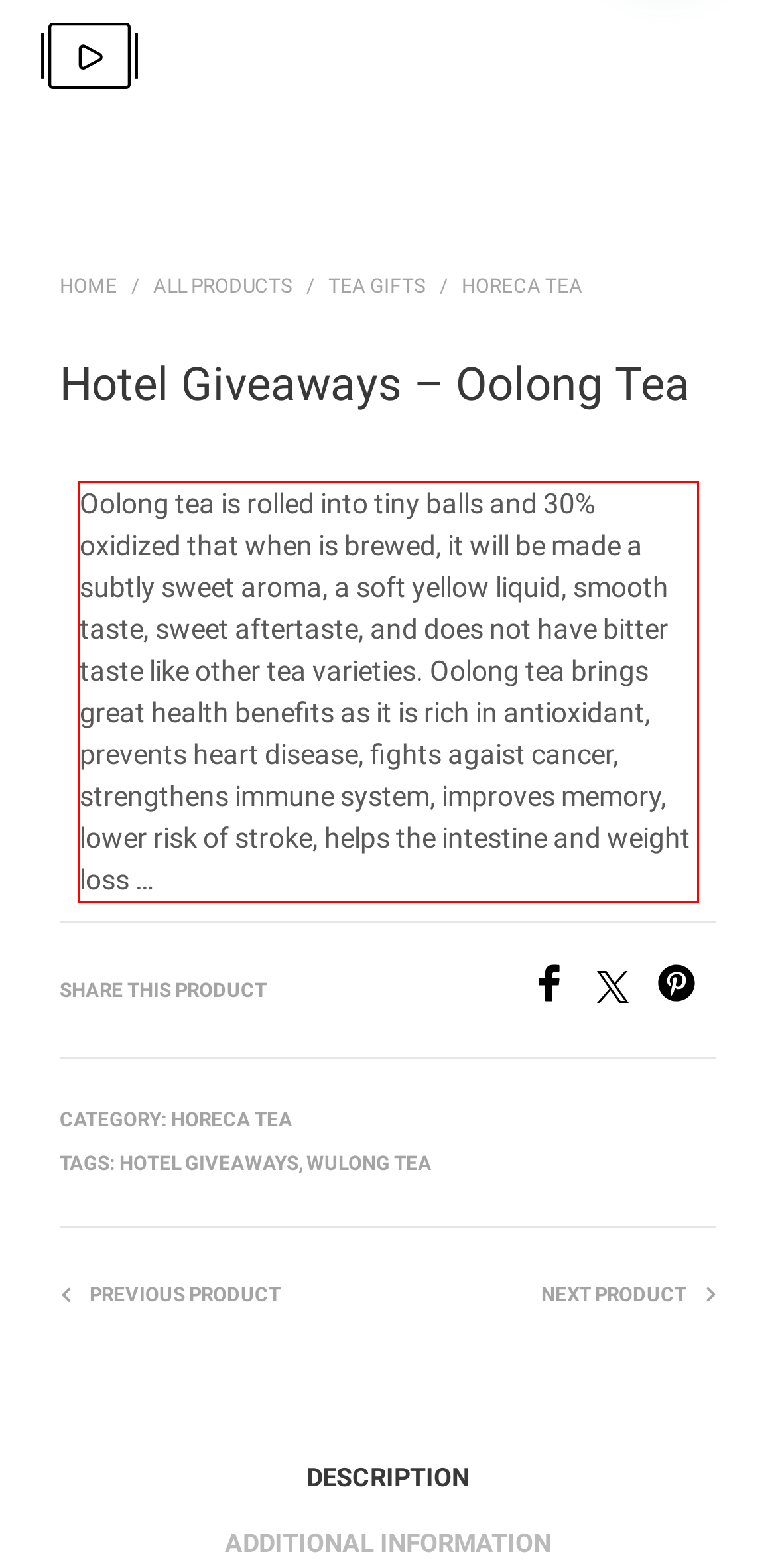Examine the webpage screenshot, find the red bounding box, and extract the text content within this marked area.

Oolong tea is rolled into tiny balls and 30% oxidized that when is brewed, it will be made a subtly sweet aroma, a soft yellow liquid, smooth taste, sweet aftertaste, and does not have bitter taste like other tea varieties. Oolong tea brings great health benefits as it is rich in antioxidant, prevents heart disease, fights agaist cancer, strengthens immune system, improves memory, lower risk of stroke, helps the intestine and weight loss …